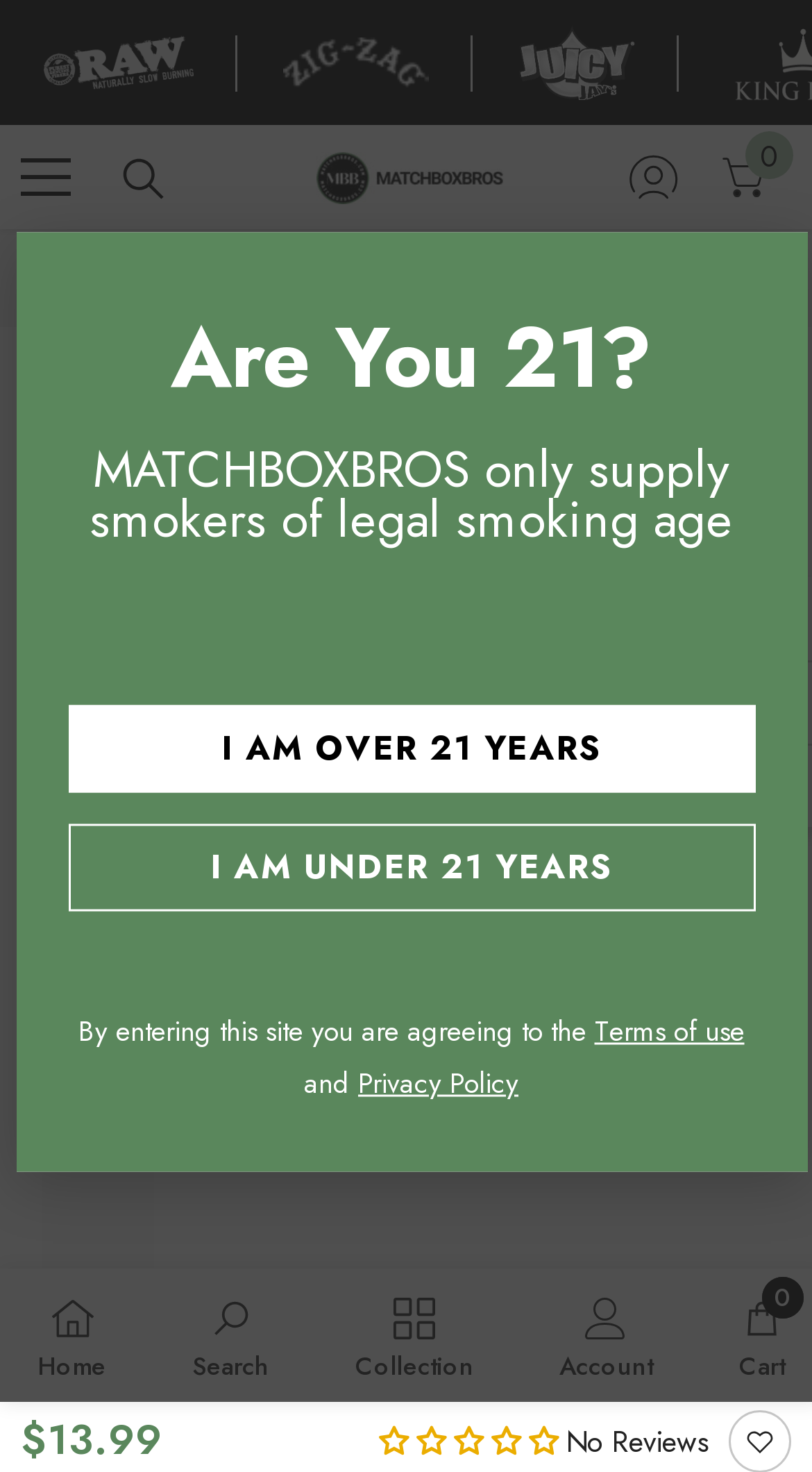What is the current number of items in the cart?
Look at the image and answer the question using a single word or phrase.

0 items